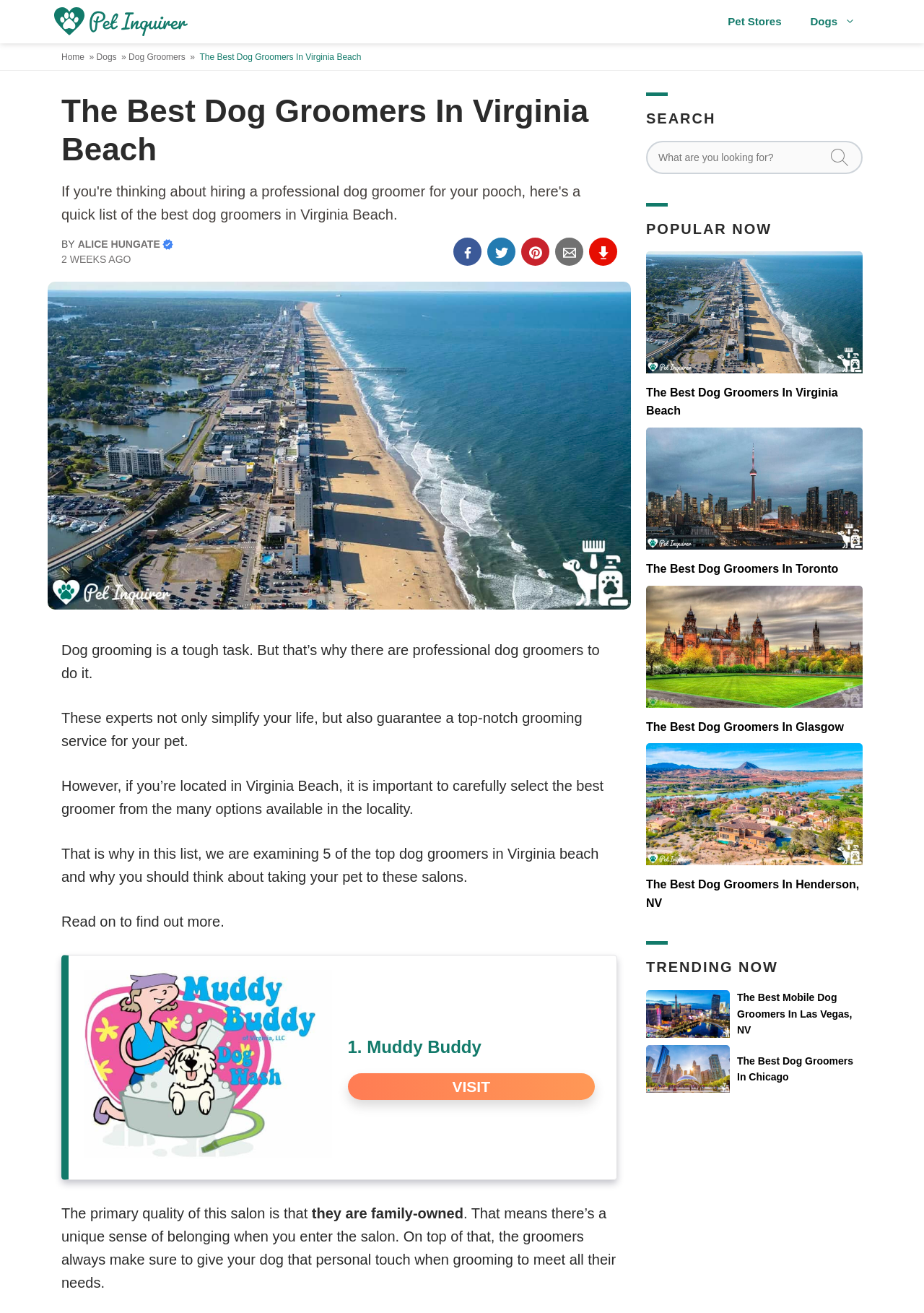Please identify the bounding box coordinates of where to click in order to follow the instruction: "Share the article on Facebook".

[0.491, 0.181, 0.521, 0.202]